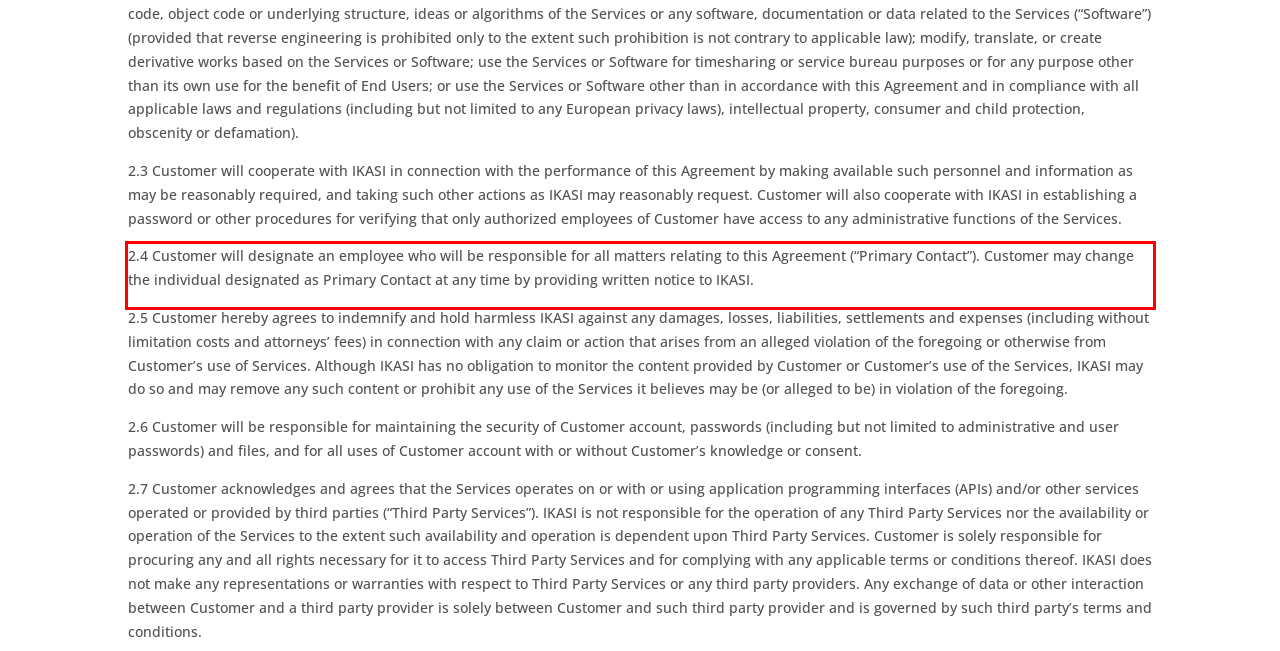You have a screenshot of a webpage with a red bounding box. Use OCR to generate the text contained within this red rectangle.

2.4 Customer will designate an employee who will be responsible for all matters relating to this Agreement (“Primary Contact”). Customer may change the individual designated as Primary Contact at any time by providing written notice to IKASI.